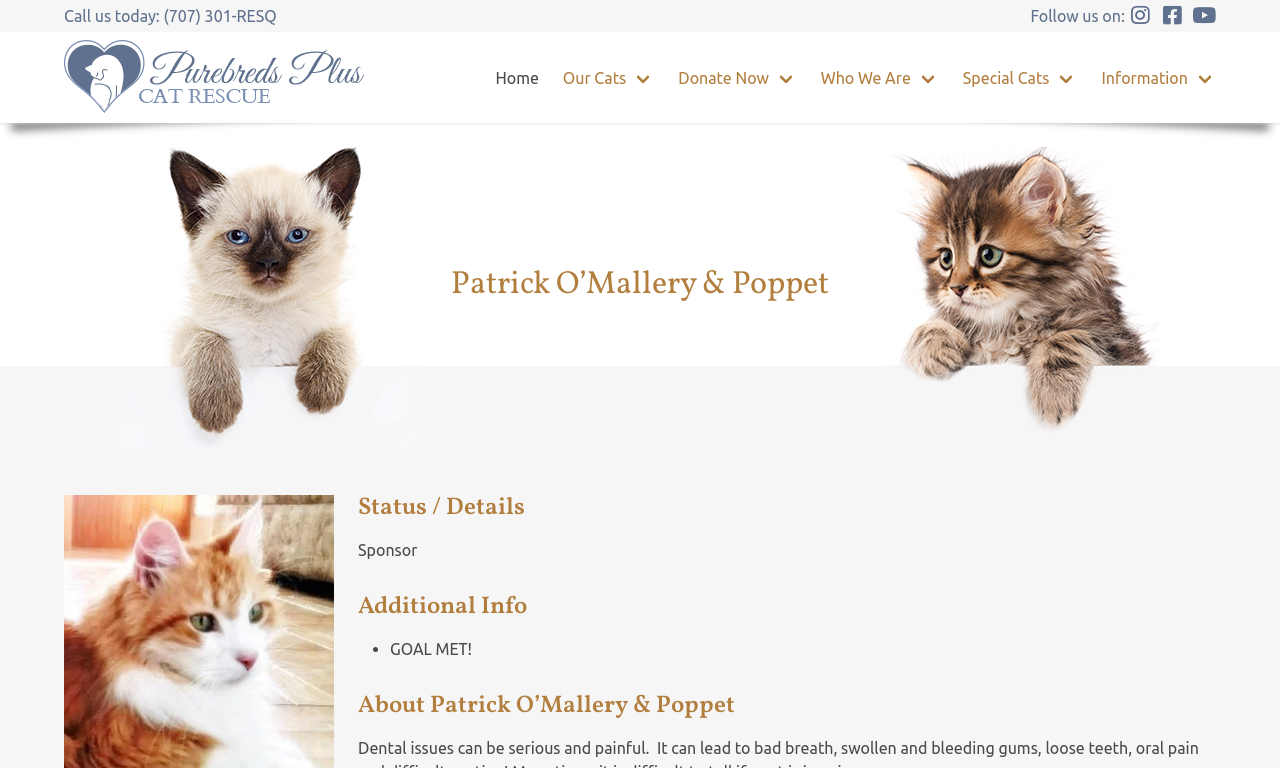Using the image as a reference, answer the following question in as much detail as possible:
How many social media links are there?

I counted the number of link elements with social media icons (, , ) at the top right corner of the page.